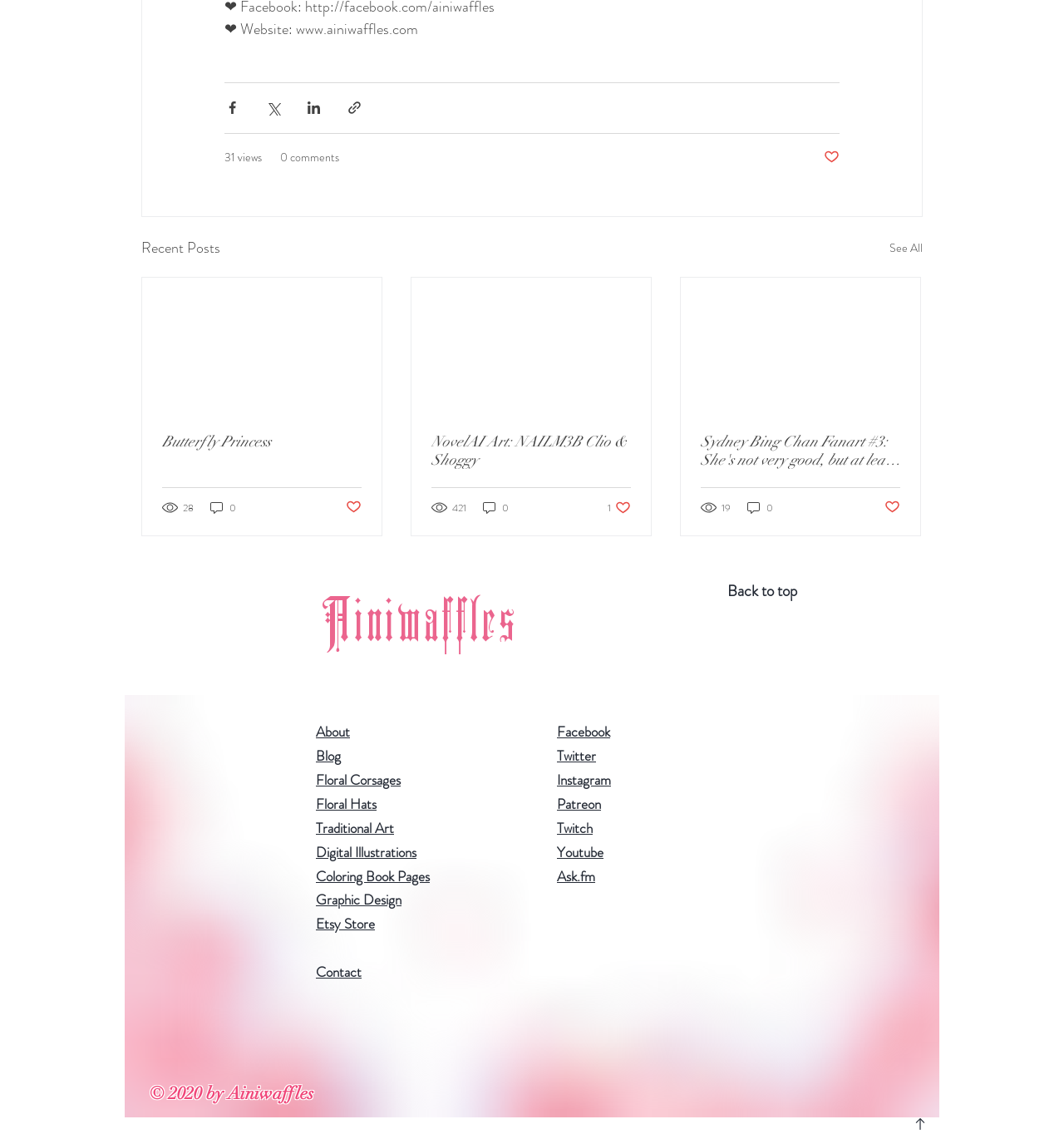Pinpoint the bounding box coordinates for the area that should be clicked to perform the following instruction: "View post details".

[0.134, 0.245, 0.359, 0.472]